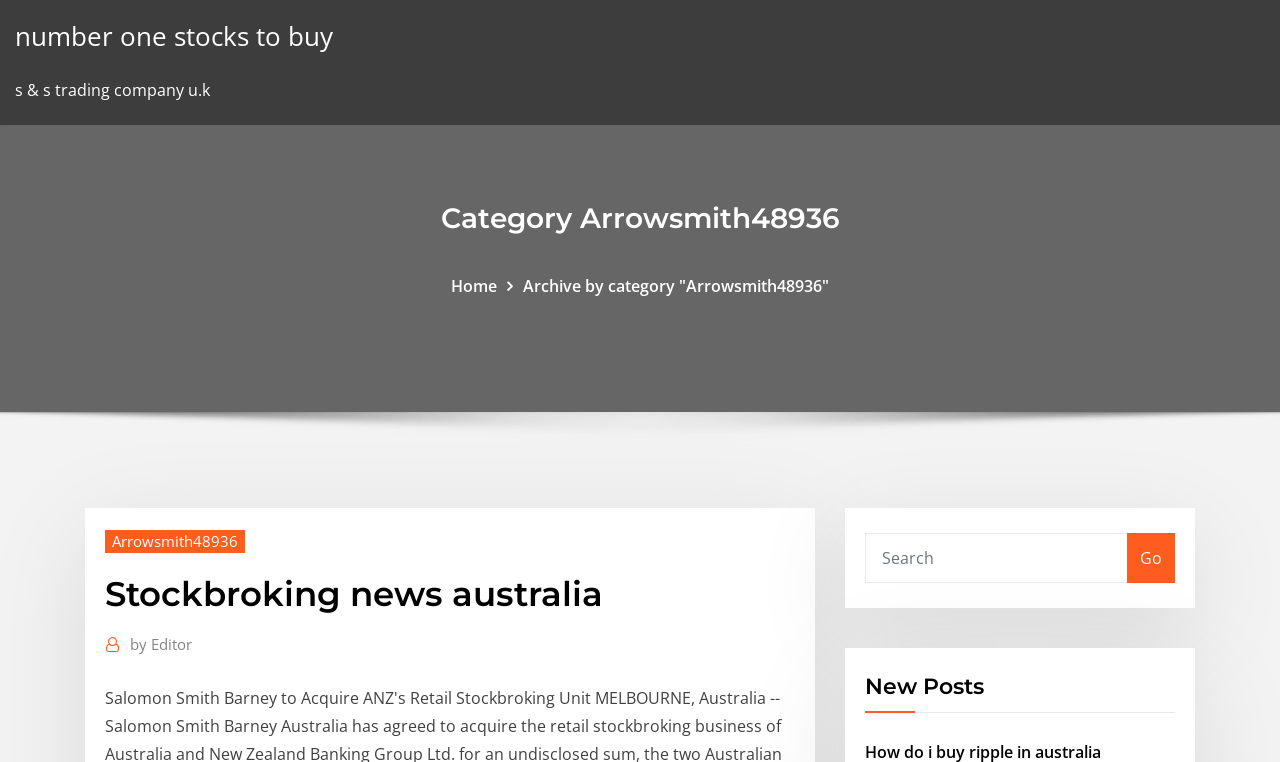Produce an elaborate caption capturing the essence of the webpage.

The webpage appears to be a news or blog website focused on stockbroking news in Australia. At the top-left corner, there is a link titled "number one stocks to buy". Below it, there is a static text element displaying "& s trading company u.k". 

To the right of these elements, there is a heading titled "Category Arrowsmith48936", which takes up a significant portion of the top section of the page. 

In the top-center area, there are two links: "Home" and "Archive by category 'Arrowsmith48936'". The latter link has a nested link titled "Arrowsmith48936" below it. 

Further down, there is a header section with a heading titled "Stockbroking news australia". Below this header, there is a link titled "by Editor". 

On the right side of the page, there is a search box with a placeholder text "Search" and a "Go" button next to it. 

At the bottom-right corner, there is a heading titled "New Posts".